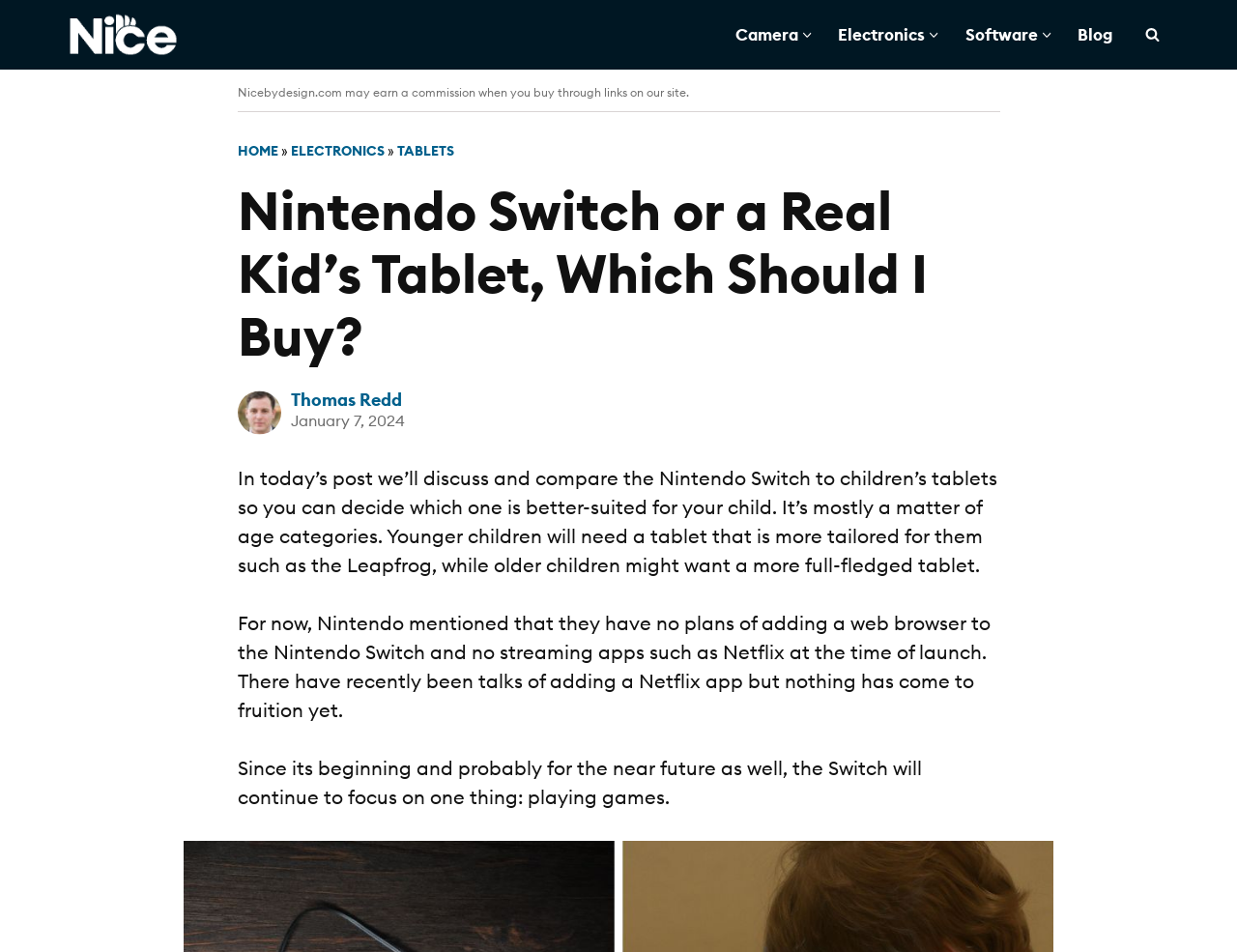Show the bounding box coordinates for the HTML element as described: "Skip to content".

[0.0, 0.032, 0.023, 0.053]